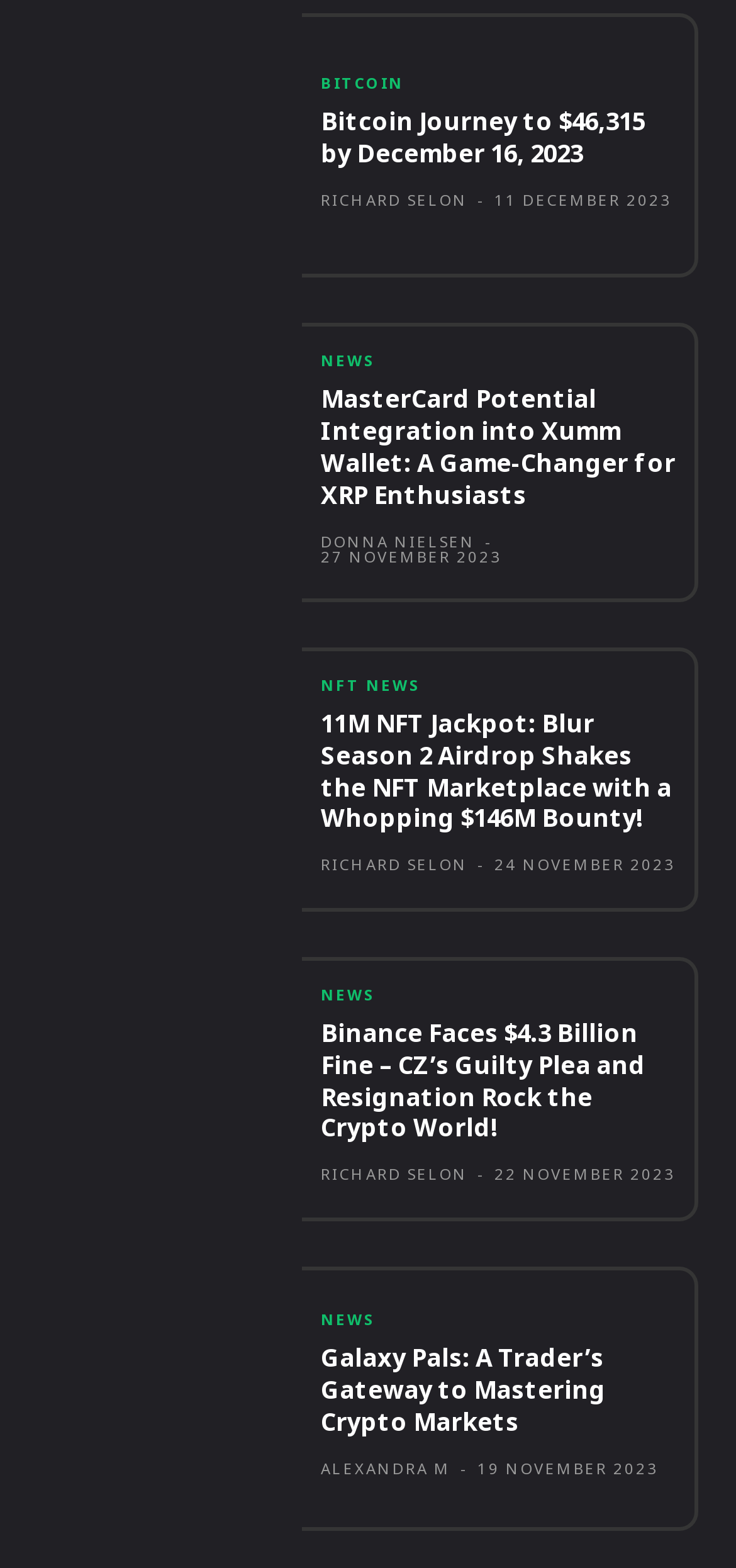Locate the bounding box coordinates of the element that needs to be clicked to carry out the instruction: "Switch language". The coordinates should be given as four float numbers ranging from 0 to 1, i.e., [left, top, right, bottom].

None